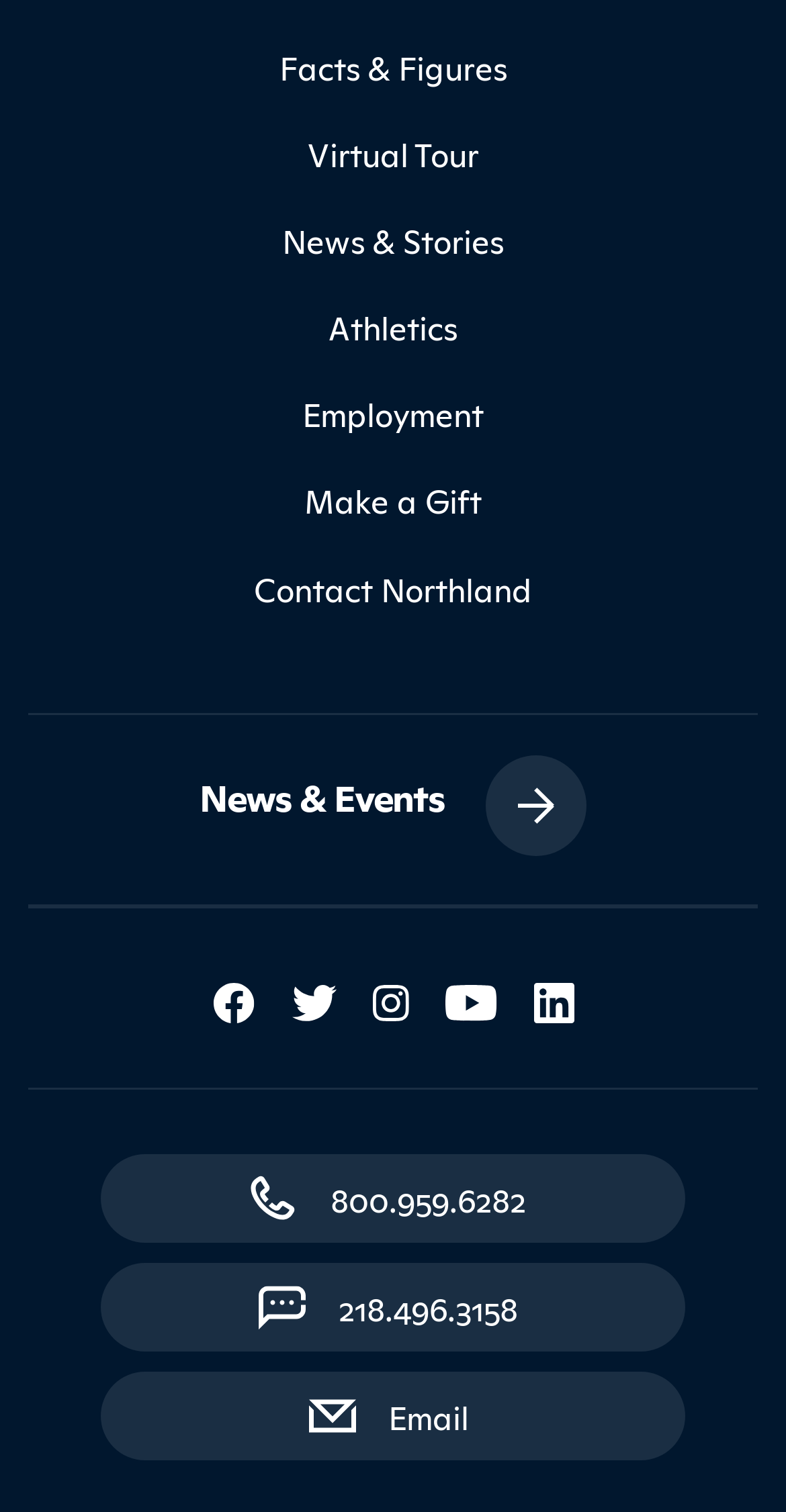Can you pinpoint the bounding box coordinates for the clickable element required for this instruction: "Check News & Events"? The coordinates should be four float numbers between 0 and 1, i.e., [left, top, right, bottom].

[0.036, 0.471, 0.964, 0.601]